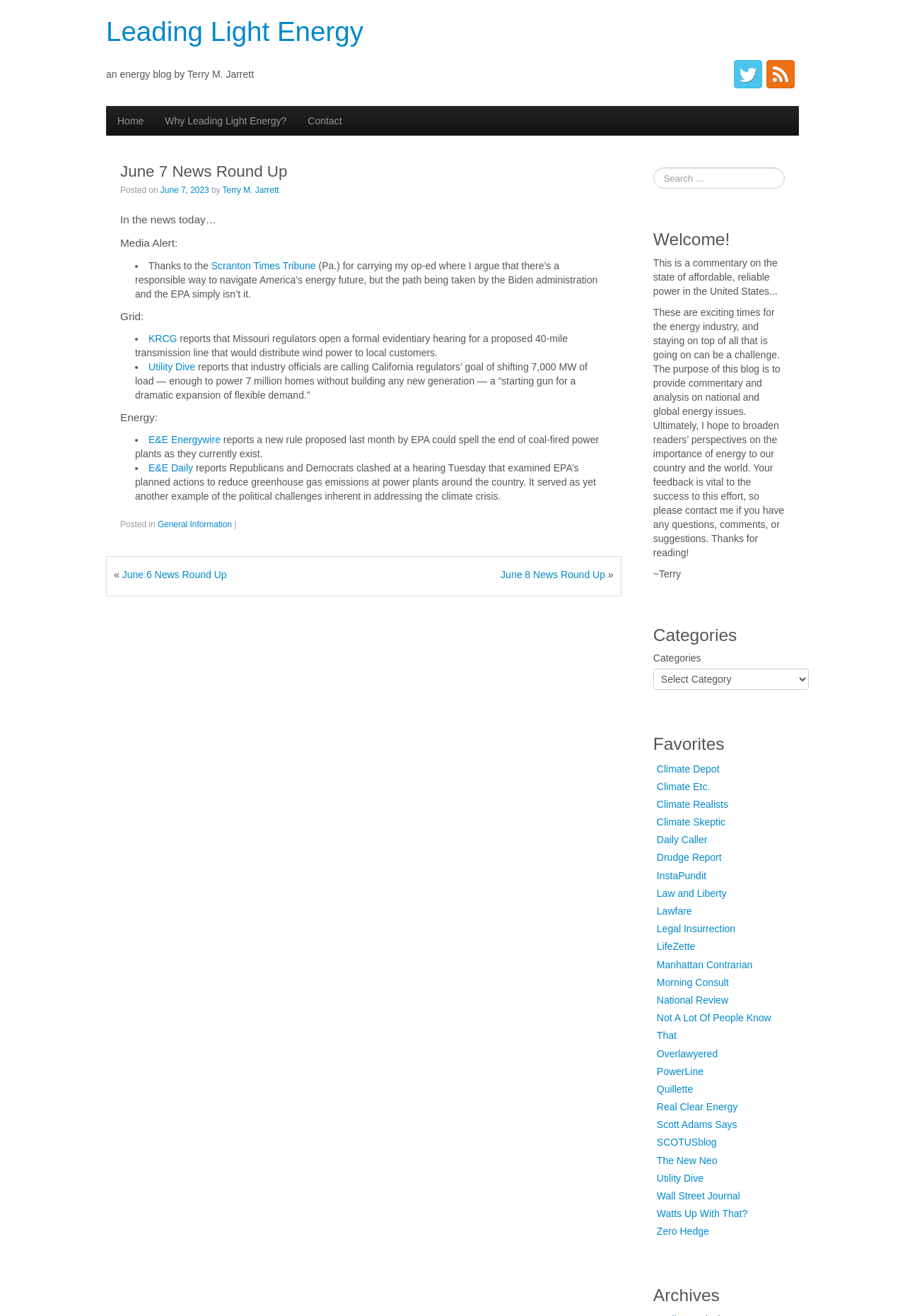Analyze and describe the webpage in a detailed narrative.

The webpage is a blog titled "Leading Light Energy" with a focus on energy news and commentary. At the top, there is a heading with the blog's title, followed by a subheading that describes the blog as "an energy blog by Terry M. Jarrett." 

Below the title, there is a navigation menu with links to "Home," "Why Leading Light Energy?", and "Contact." 

The main content of the page is a news roundup for June 7, which includes several articles and news stories related to energy. Each article is listed with a bullet point and includes a brief summary or excerpt. The articles are categorized into sections such as "In the news today…", "Grid:", "Energy:", and others. 

To the right of the main content, there are several complementary sections. One section contains a search bar with a placeholder text "Search …". Another section has a heading "Welcome!" and a brief introduction to the blog, including its purpose and a message from the author, Terry M. Jarrett. 

Further down, there are sections for "Categories" and "Favorites", which contain links to other websites and blogs related to energy and climate issues. The "Favorites" section has a long list of links to various websites, including news outlets, blogs, and think tanks. 

At the bottom of the page, there are links to previous and next news roundups, dated June 6 and June 8, respectively.